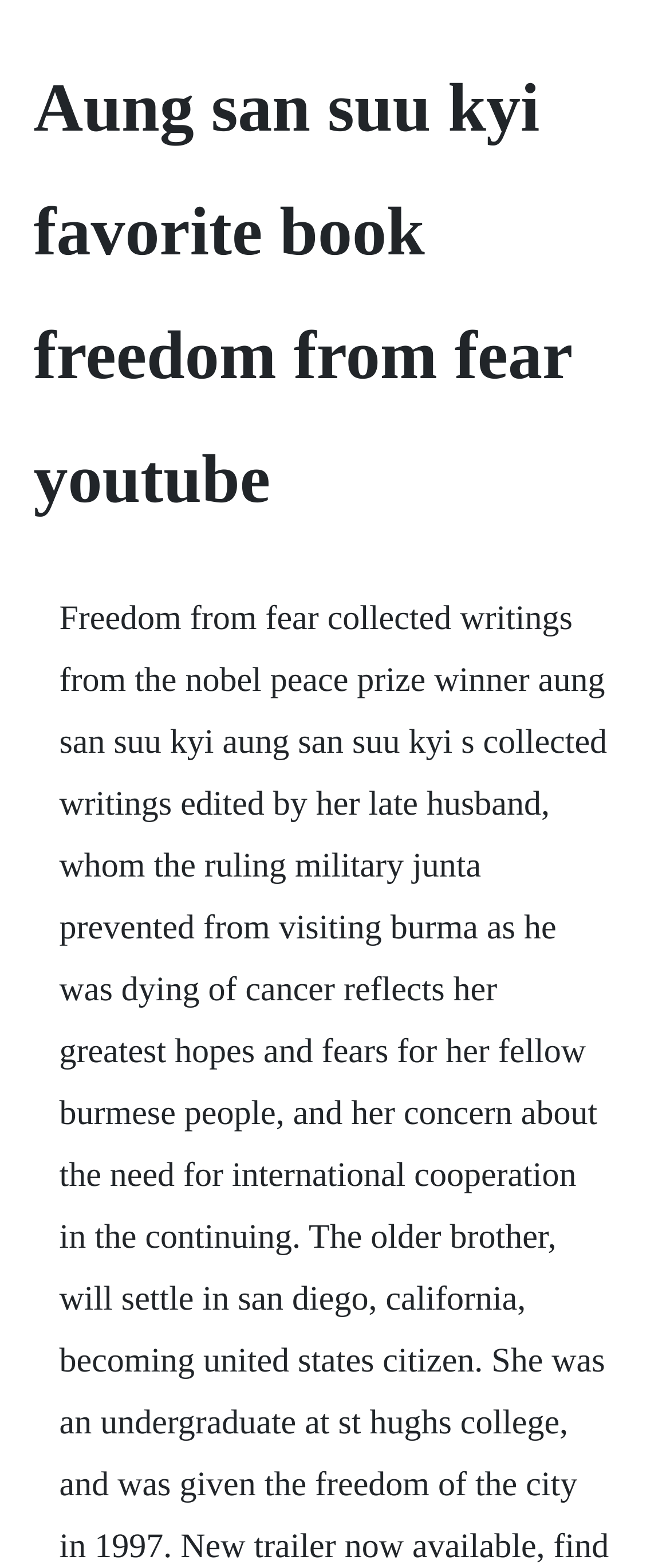Identify the title of the webpage and provide its text content.

Aung san suu kyi favorite book freedom from fear youtube